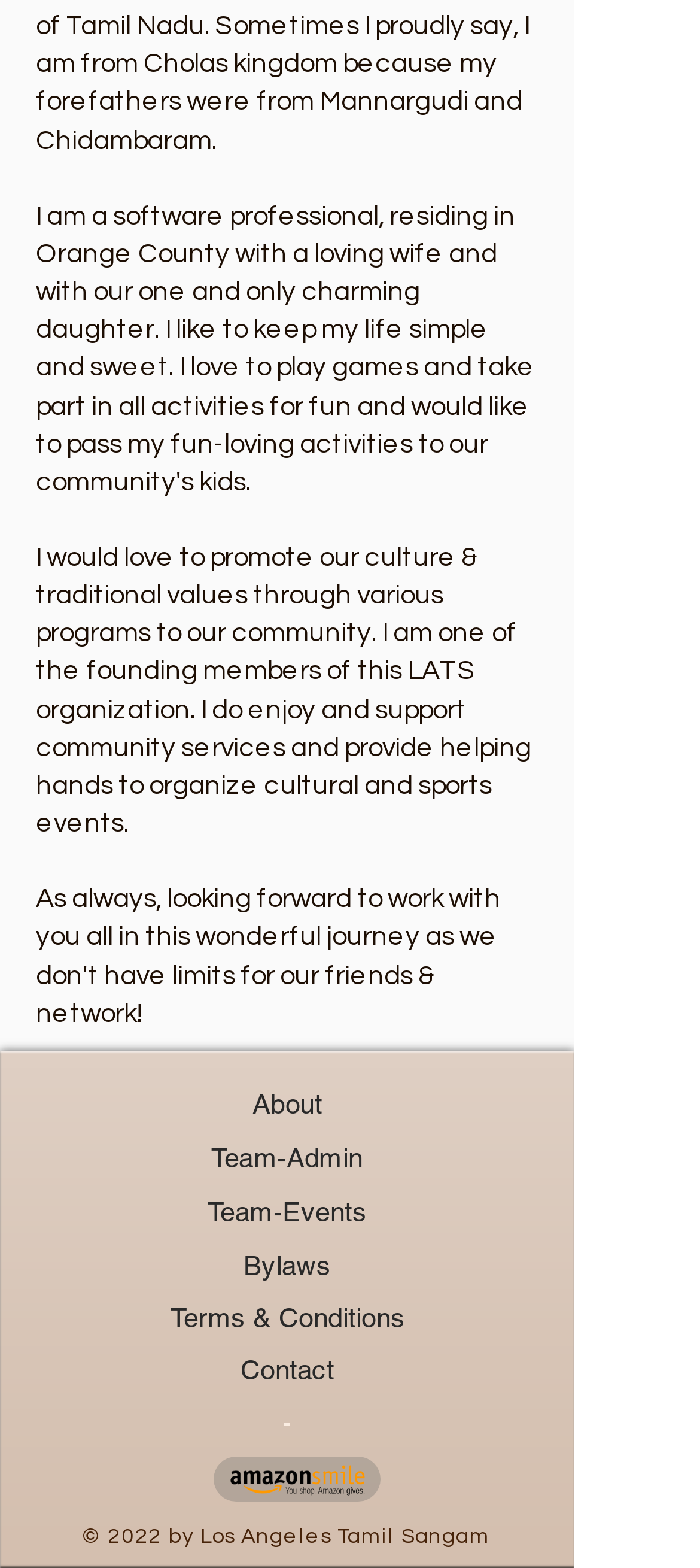How many main sections are on this webpage?
Using the image as a reference, give an elaborate response to the question.

The main sections on this webpage can be identified by the headings, which are 'About', 'Team-Admin', 'Team-Events', 'Bylaws', 'Terms & Conditions', 'Contact', and the separator '-'.